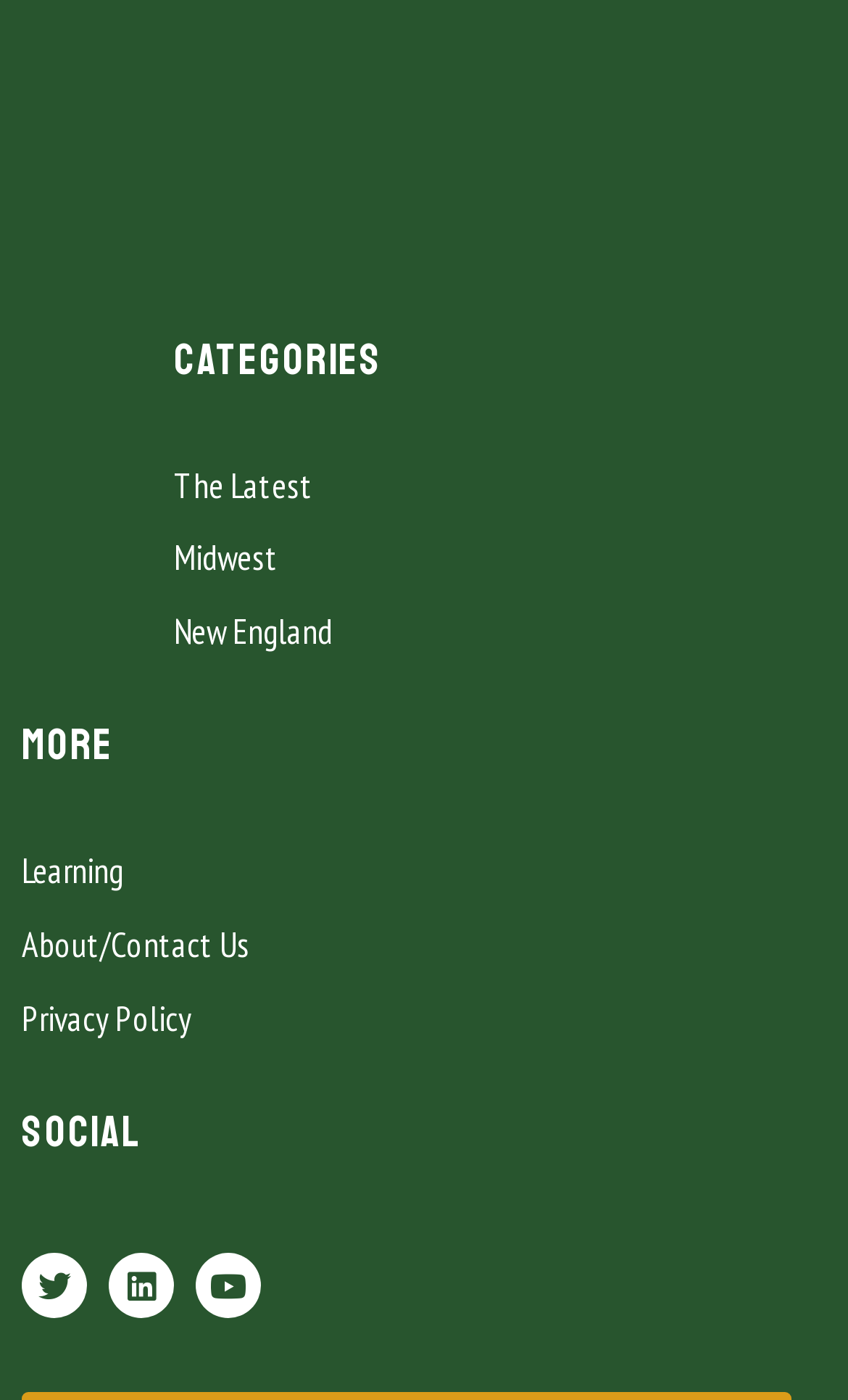How many social media links are there? Analyze the screenshot and reply with just one word or a short phrase.

3